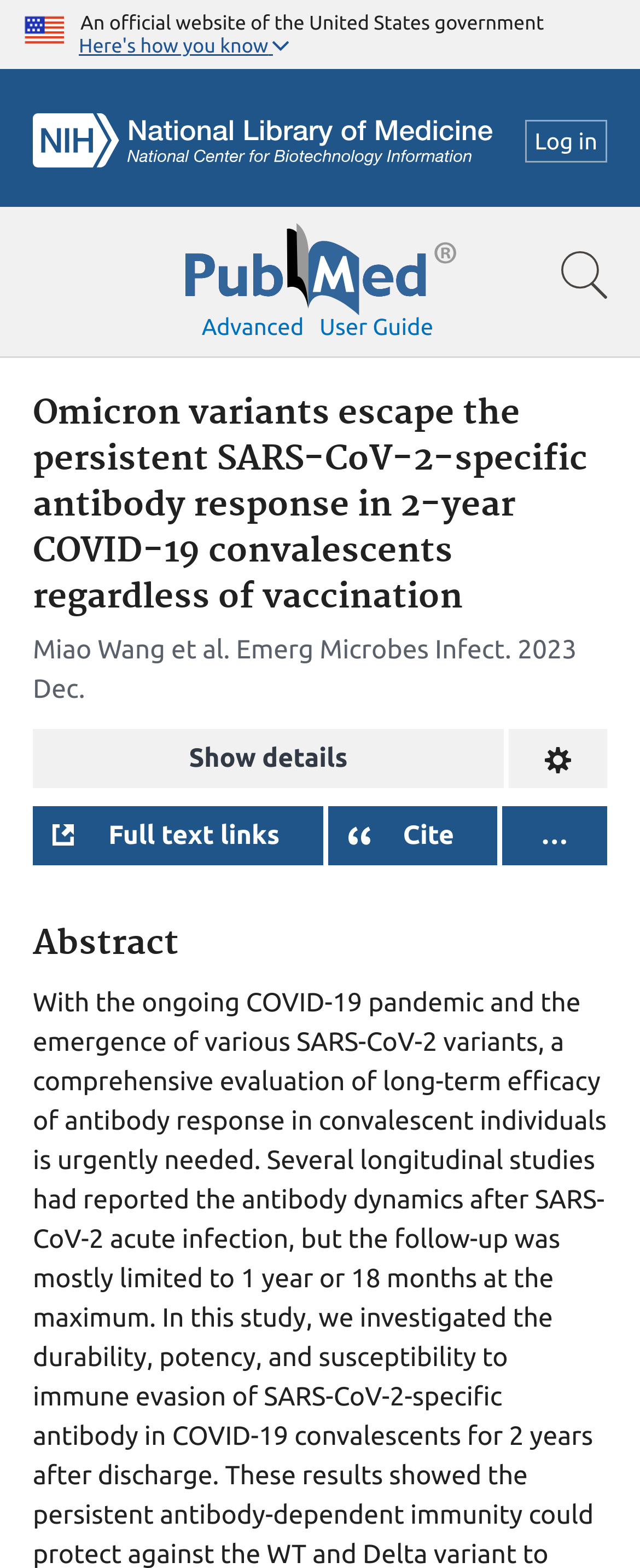Detail the webpage's structure and highlights in your description.

The webpage appears to be a scientific article page on the PubMed website. At the top, there is a header section with a U.S. flag icon and a text stating "An official website of the United States government". Below this, there is a navigation bar with links to the NCBI Logo, Log in, and a search bar. The search bar is accompanied by a PubMed Logo and links to "Show search bar" and "Advanced".

The main content of the page is divided into sections. The first section has a heading that reads "Omicron variants escape the persistent SARS-CoV-2-specific antibody response in 2-year COVID-19 convalescents regardless of vaccination". Below this heading, there are author names, "Miao Wang et al.", and publication information, including the journal name "Emerg Microbes Infect" and the publication date "2023 Dec". 

There are several buttons in this section, including "Show details", "Change format", "Full text links", "Open dialog with citation text in different styles", and an ellipsis button. The "Open dialog with citation text in different styles" button has a label "Cite" next to it.

The next section is labeled "Abstract", which likely contains a summary of the article.